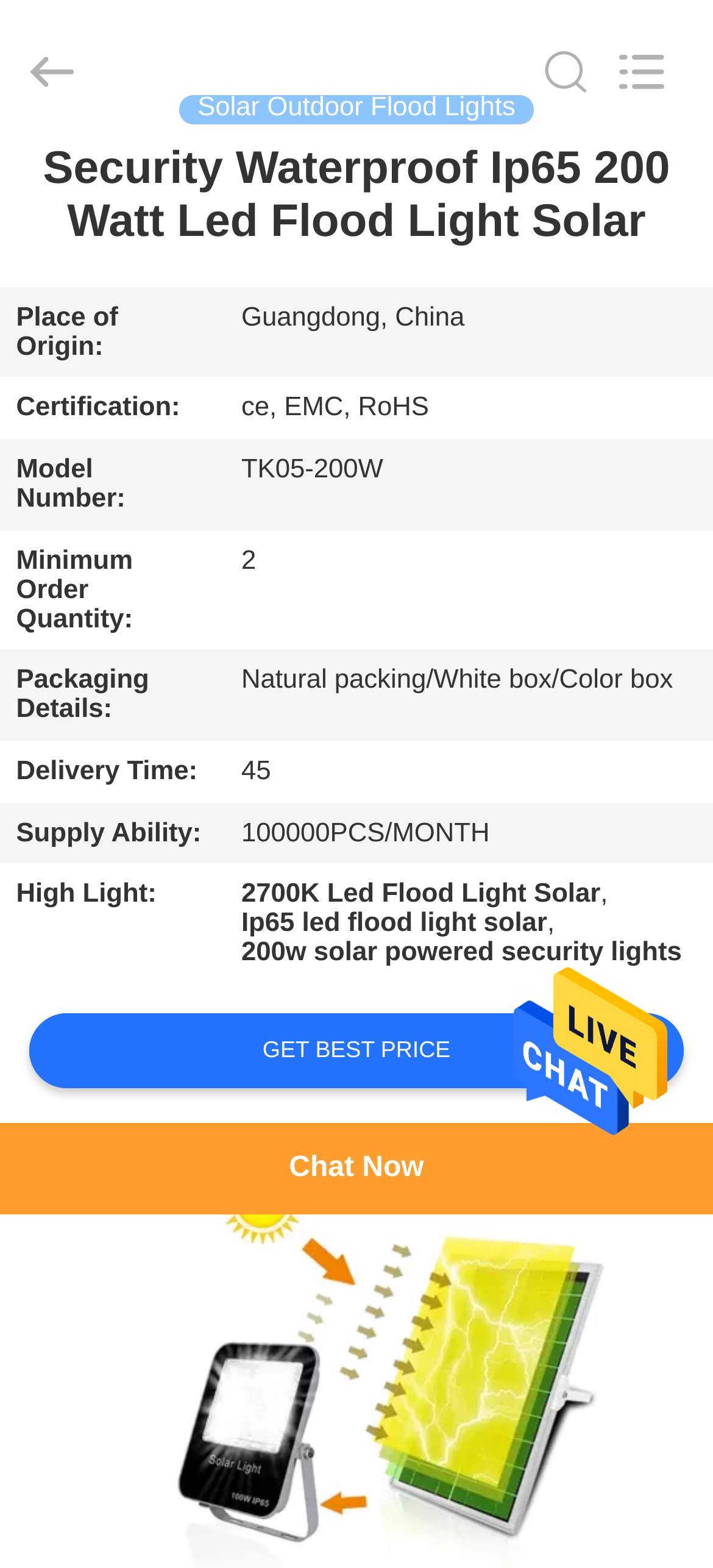Kindly determine the bounding box coordinates of the area that needs to be clicked to fulfill this instruction: "Search what you want".

[0.0, 0.0, 0.88, 0.091]